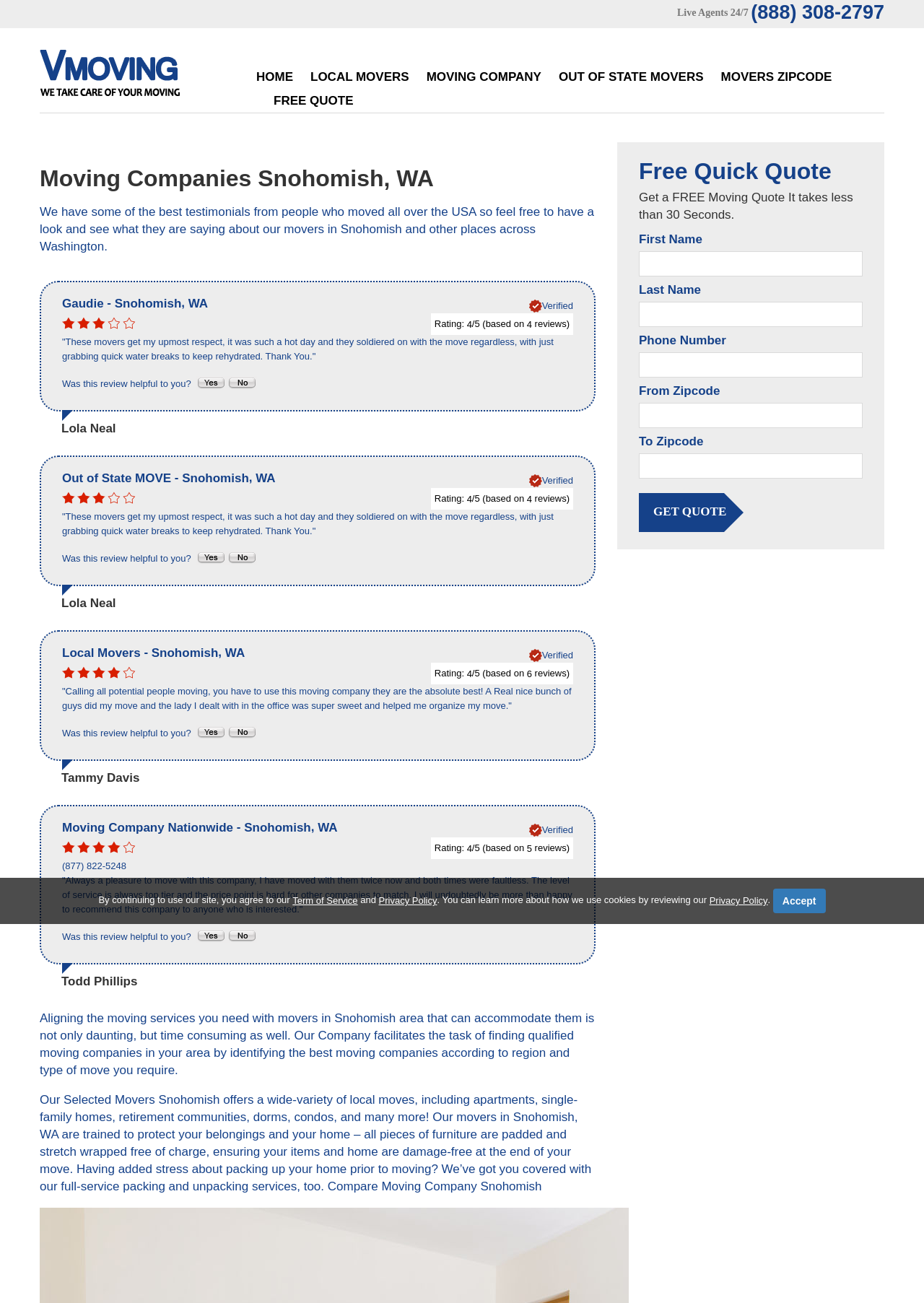Given the element description: "name="firstname"", predict the bounding box coordinates of the UI element it refers to, using four float numbers between 0 and 1, i.e., [left, top, right, bottom].

[0.691, 0.193, 0.934, 0.212]